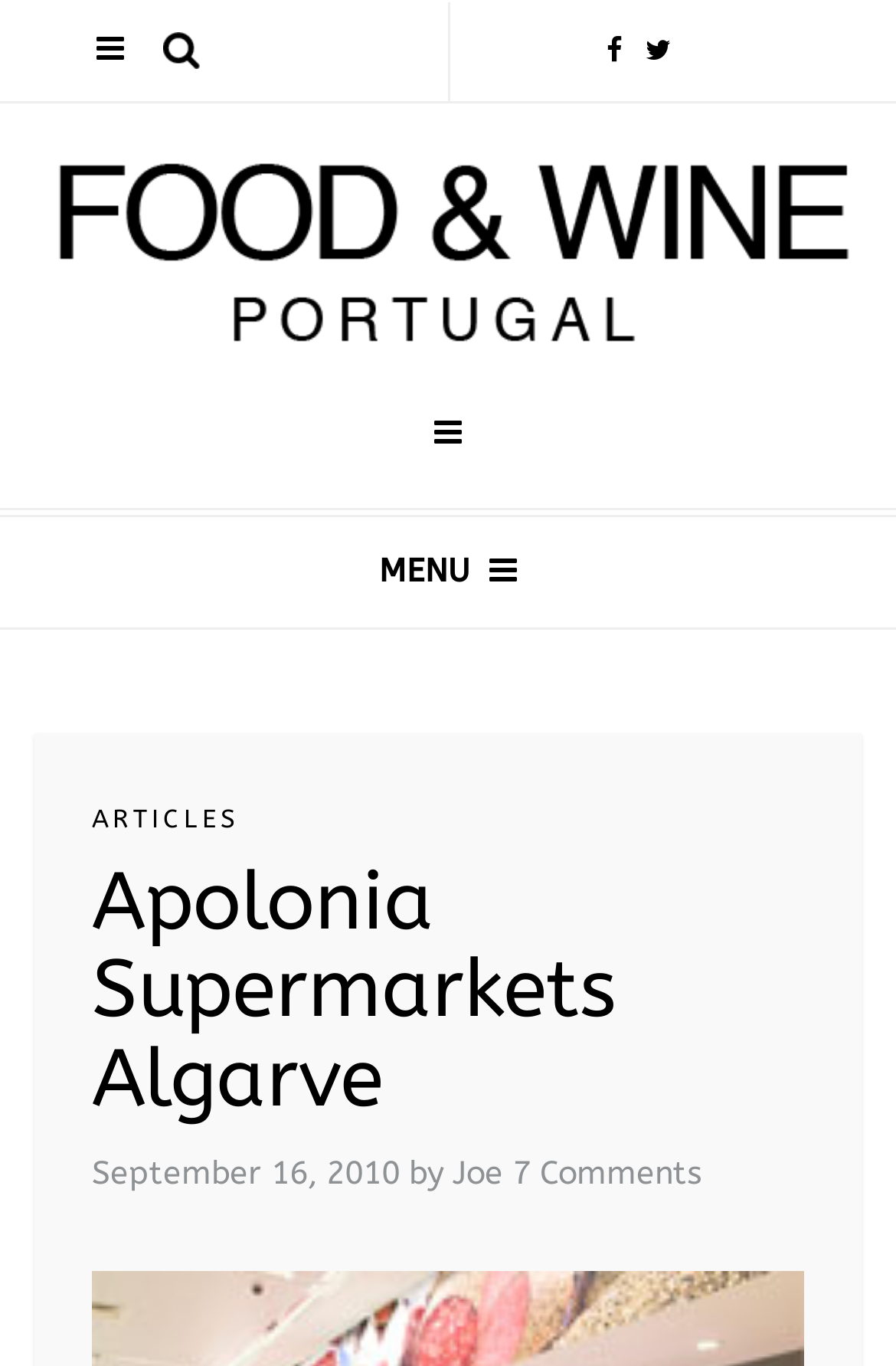Reply to the question with a brief word or phrase: What is the date of the latest article?

September 16, 2010